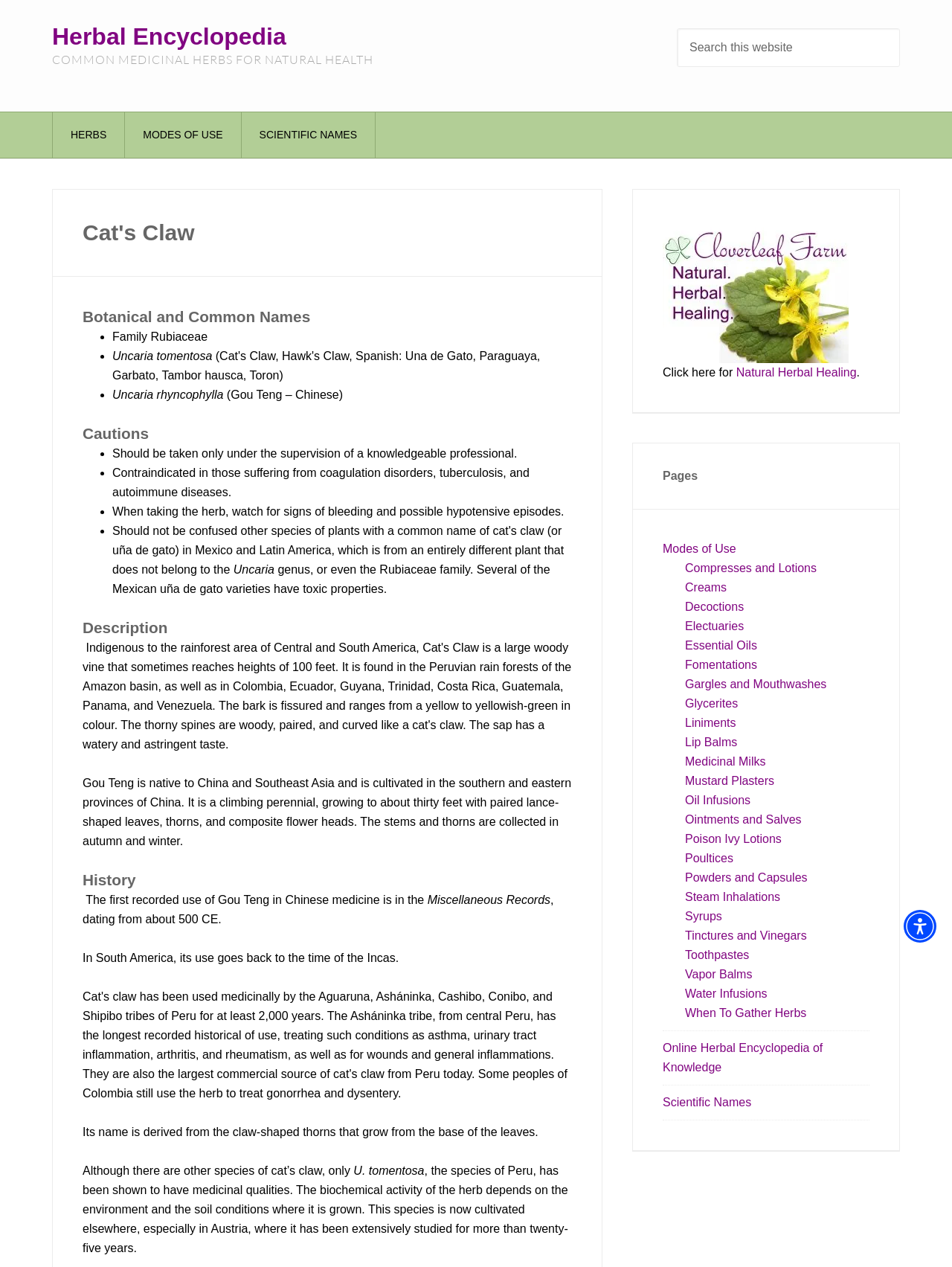Identify the bounding box coordinates of the area you need to click to perform the following instruction: "Visit 'Cloverleaf Farm natural, herbal healing'".

[0.696, 0.224, 0.891, 0.234]